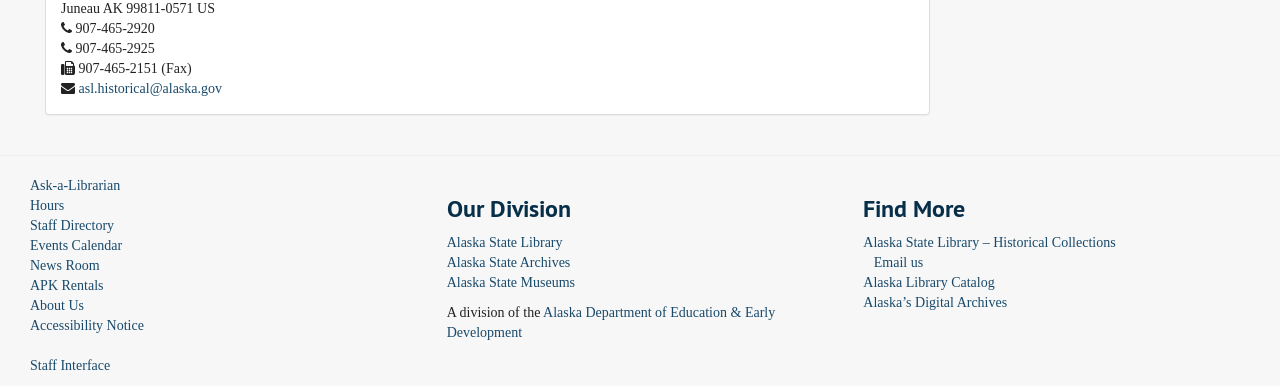What is the email address of the library? Examine the screenshot and reply using just one word or a brief phrase.

asl.historical@alaska.gov